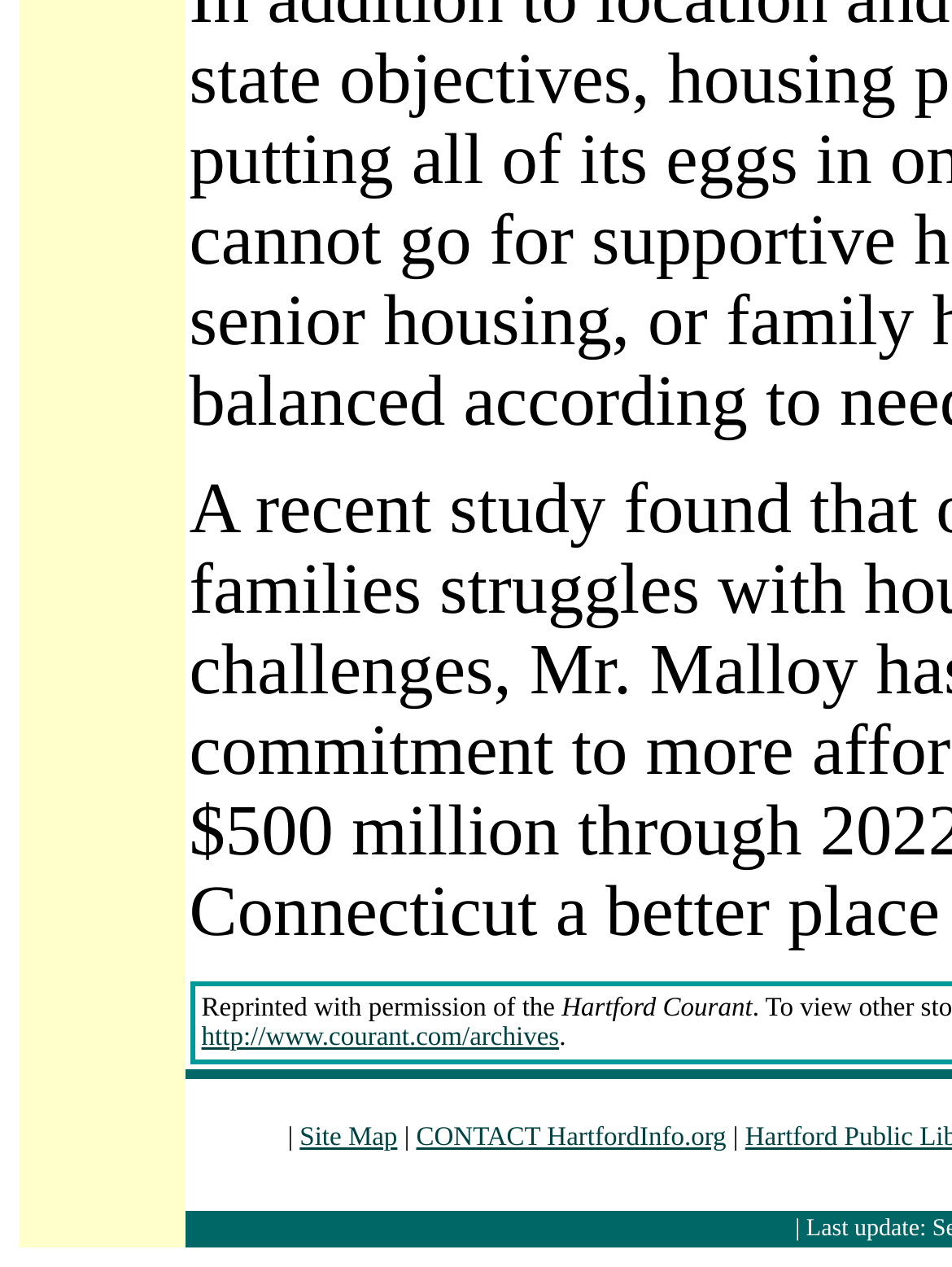Using the description "http://www.courant.com/archives", predict the bounding box of the relevant HTML element.

[0.212, 0.807, 0.587, 0.83]